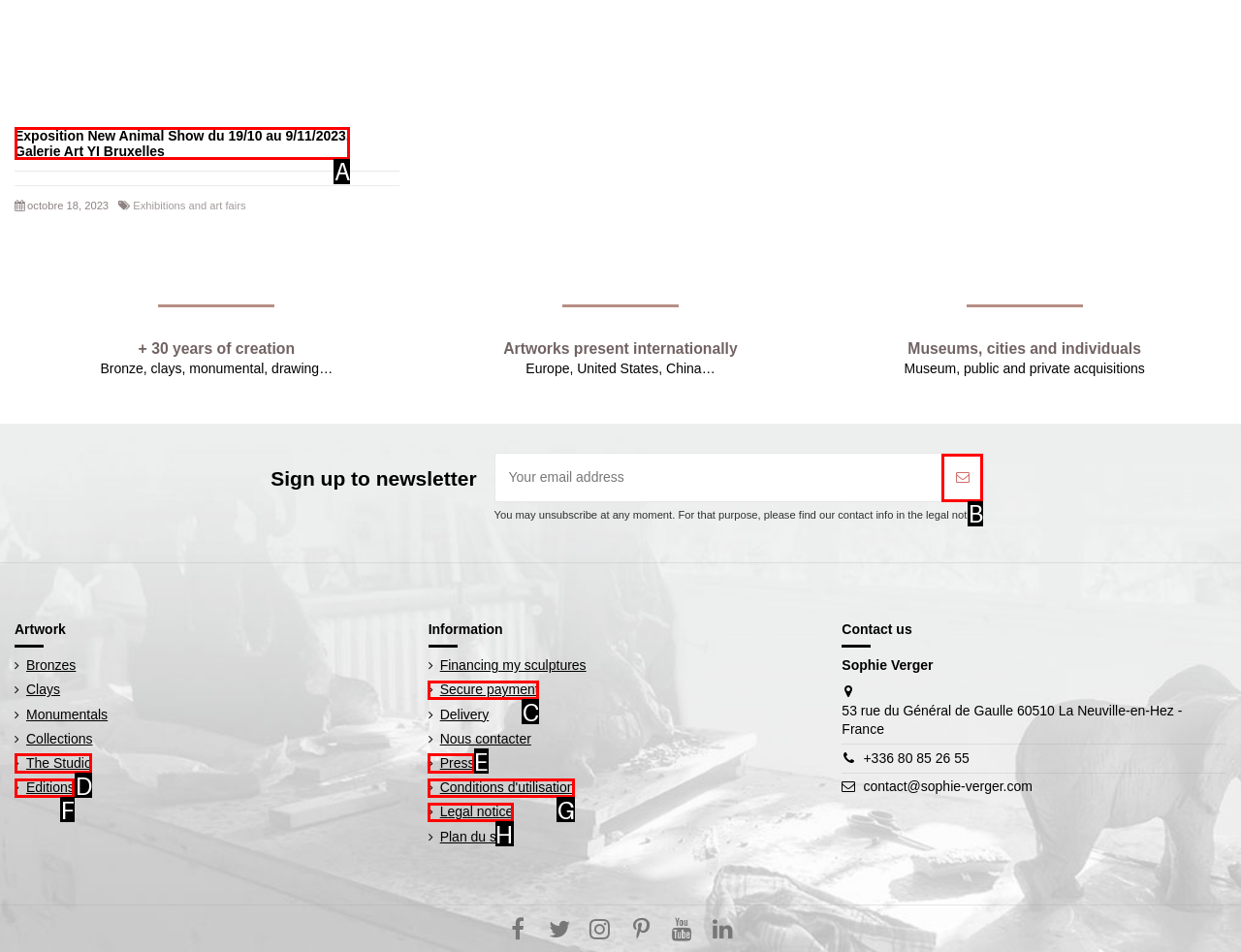Identify the correct UI element to click on to achieve the following task: Subscribe to the newsletter Respond with the corresponding letter from the given choices.

B